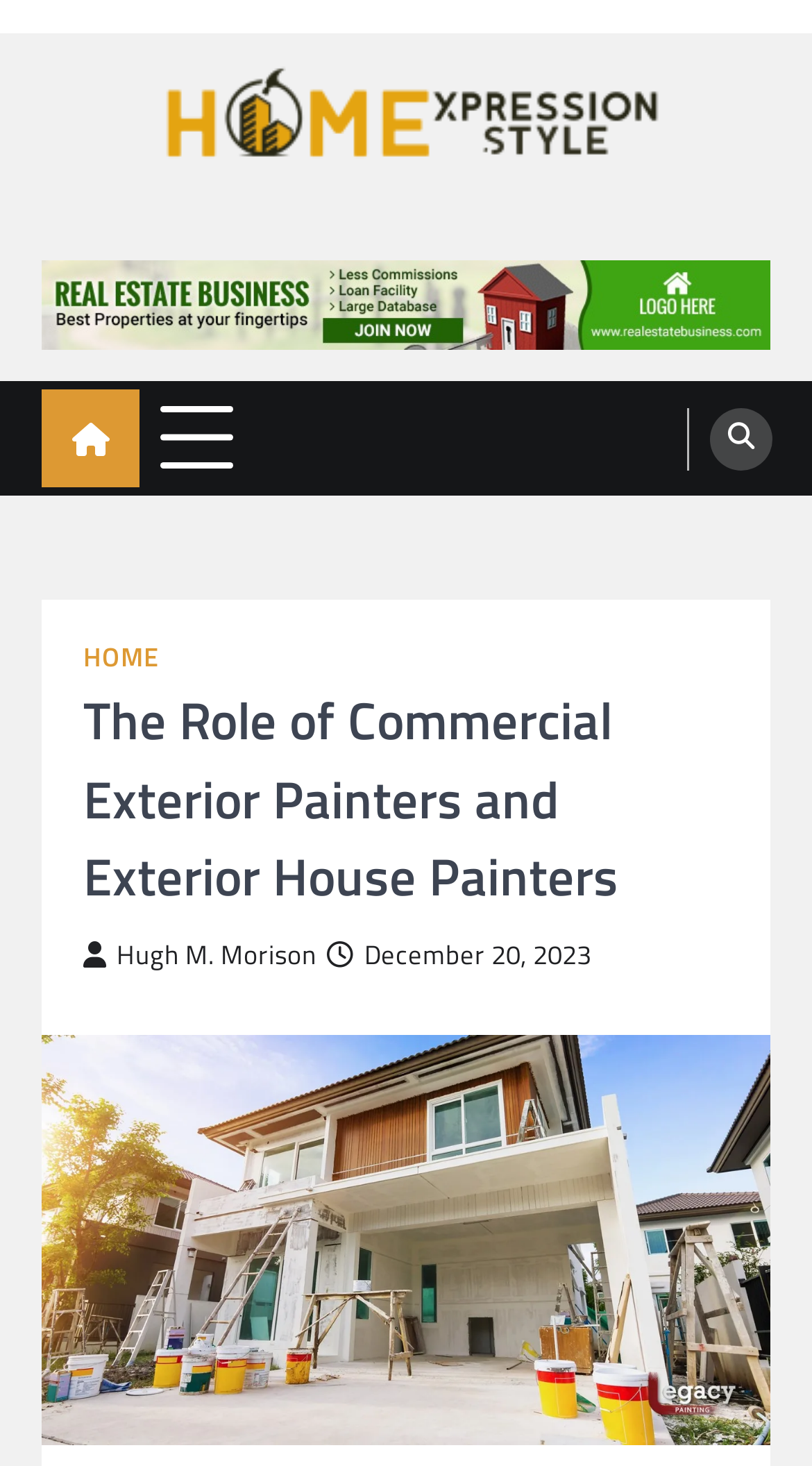When was the article published?
Provide a detailed answer to the question using information from the image.

I found the answer by looking at the link element with the bounding box coordinates [0.403, 0.637, 0.728, 0.664], which contains the text ' December 20, 2023'.